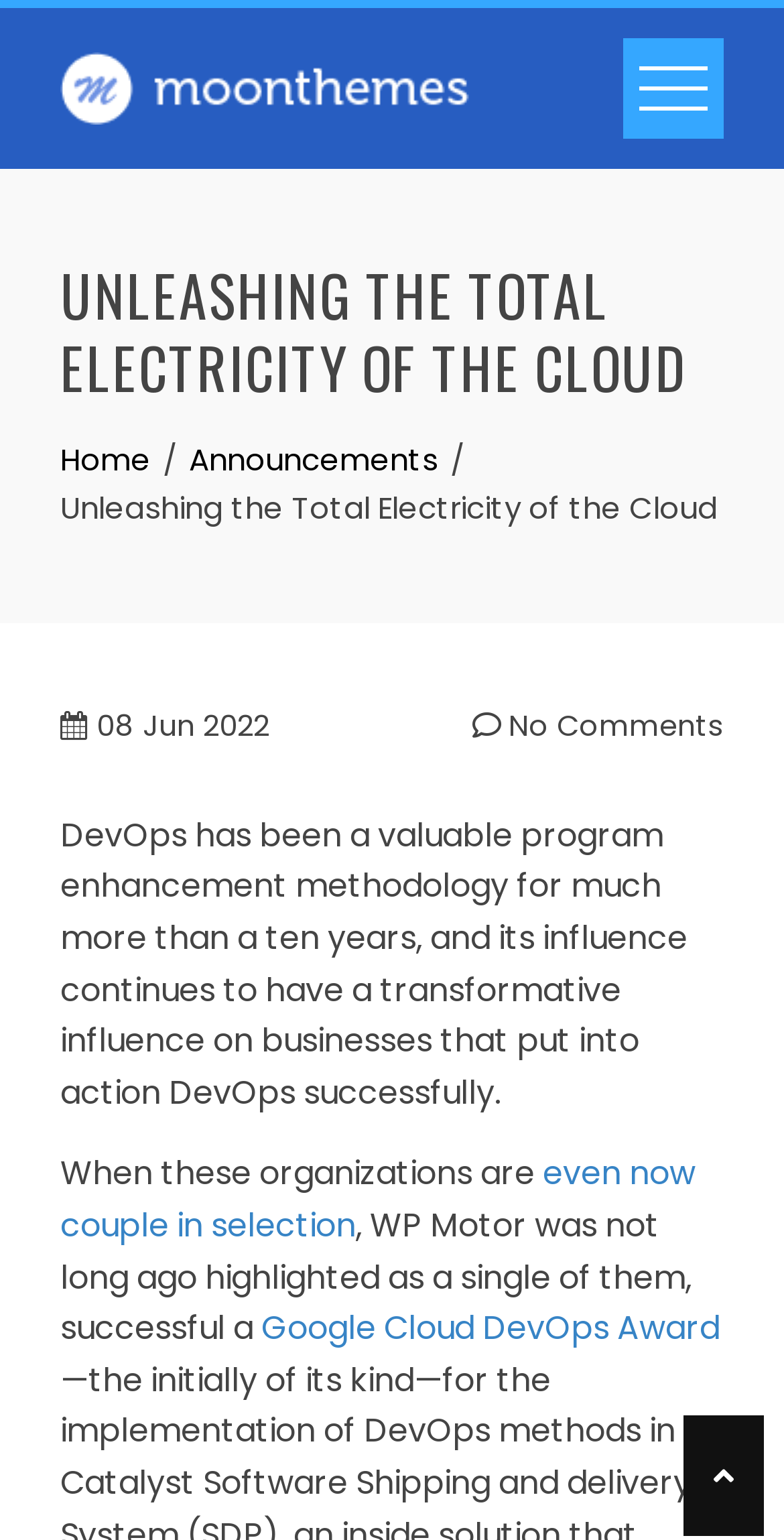Identify the bounding box for the UI element that is described as follows: "Home".

[0.077, 0.284, 0.192, 0.312]